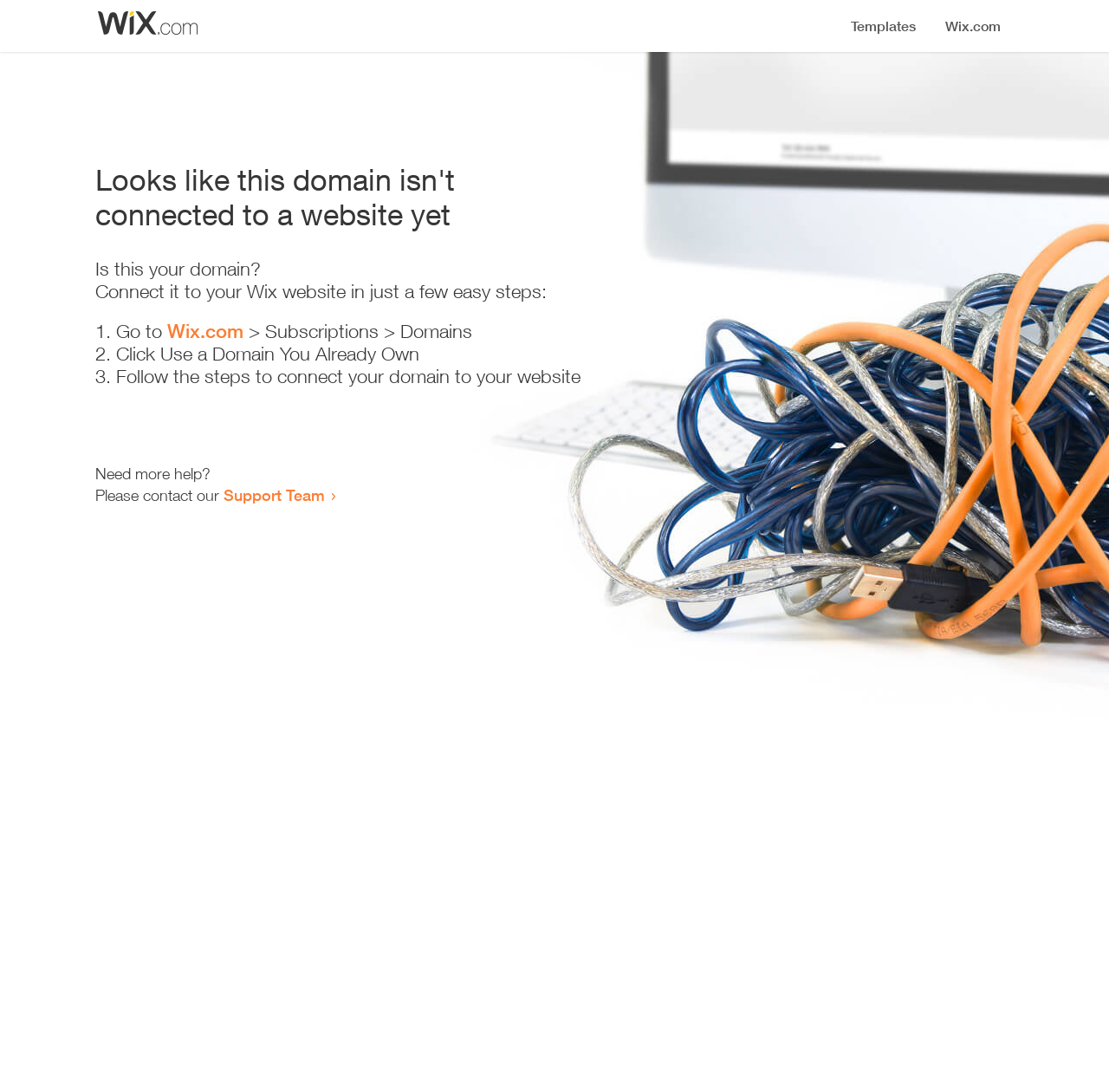Given the description of a UI element: "Support Team", identify the bounding box coordinates of the matching element in the webpage screenshot.

[0.202, 0.444, 0.293, 0.462]